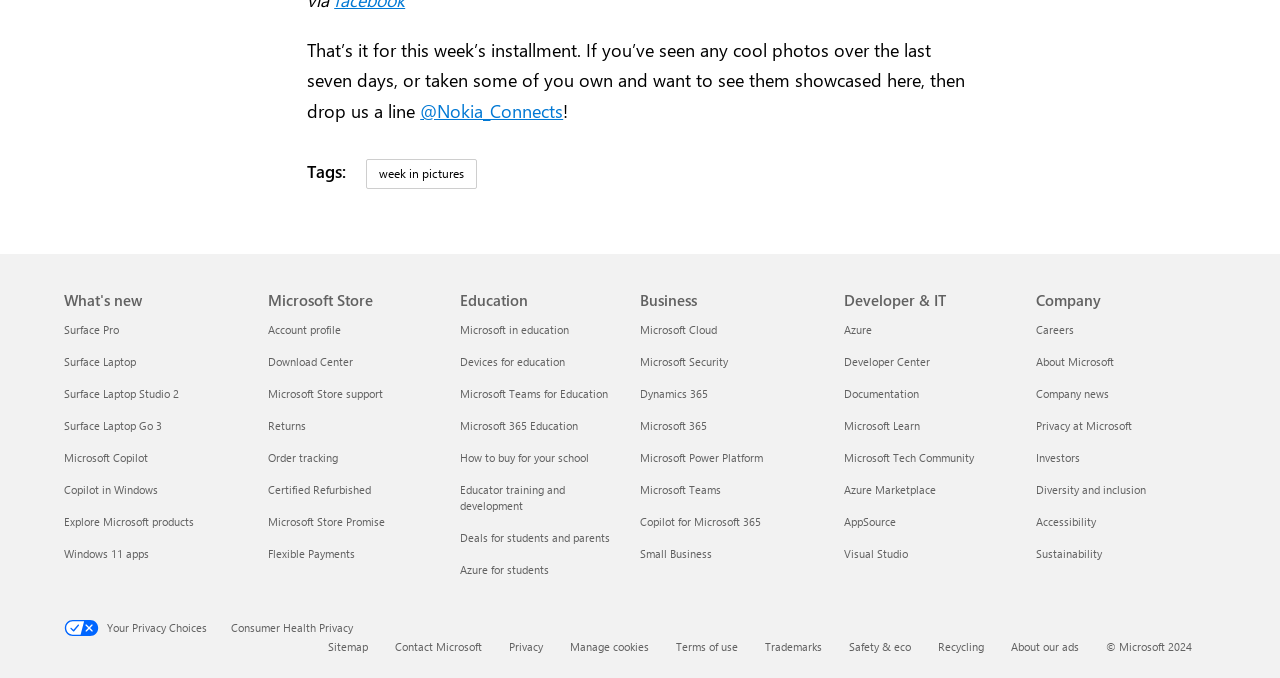Locate the bounding box coordinates of the clickable region to complete the following instruction: "Check 'Careers'."

[0.809, 0.474, 0.839, 0.496]